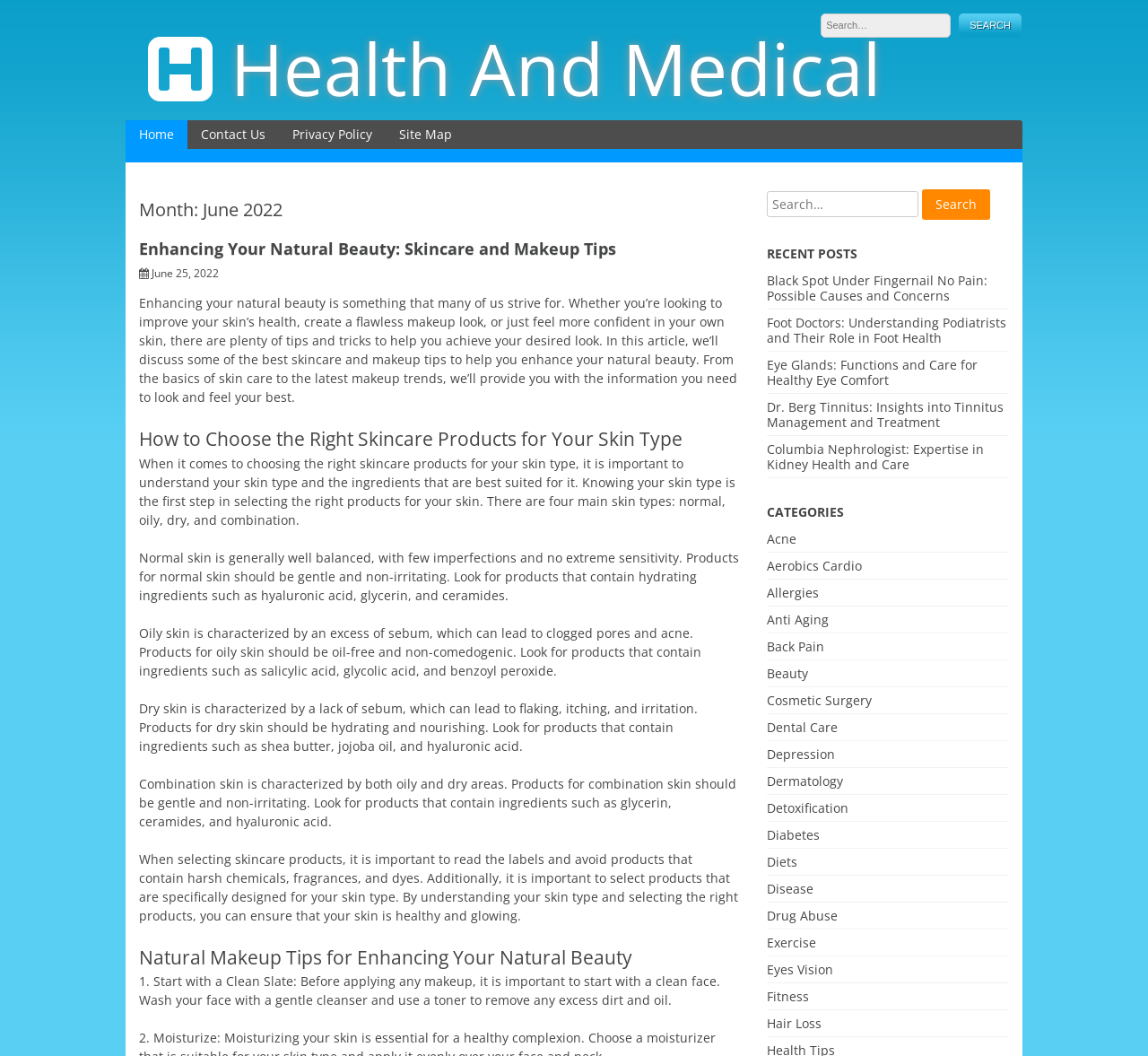Deliver a detailed narrative of the webpage's visual and textual elements.

This webpage is about Health and Medical topics, with a focus on June 2022. At the top, there is a heading "Health And Medical" with a link to the same title. Below it, there is a search bar with a textbox and a search button.

On the left side, there are several links to different pages, including "Home", "Contact Us", "Privacy Policy", and "Site Map". 

The main content of the page is divided into sections. The first section has a heading "Month: June 2022" and features an article titled "Enhancing Your Natural Beauty: Skincare and Makeup Tips". The article provides tips and tricks for improving skin health and makeup techniques. It is divided into subheadings, including "How to Choose the Right Skincare Products for Your Skin Type" and "Natural Makeup Tips for Enhancing Your Natural Beauty".

Below the article, there is a section titled "RECENT POSTS" with links to several recent articles, including "Black Spot Under Fingernail No Pain: Possible Causes and Concerns", "Foot Doctors: Understanding Podiatrists and Their Role in Foot Health", and others.

Further down, there is a section titled "CATEGORIES" with links to various health-related categories, such as "Acne", "Aerobics Cardio", "Allergies", and many others.